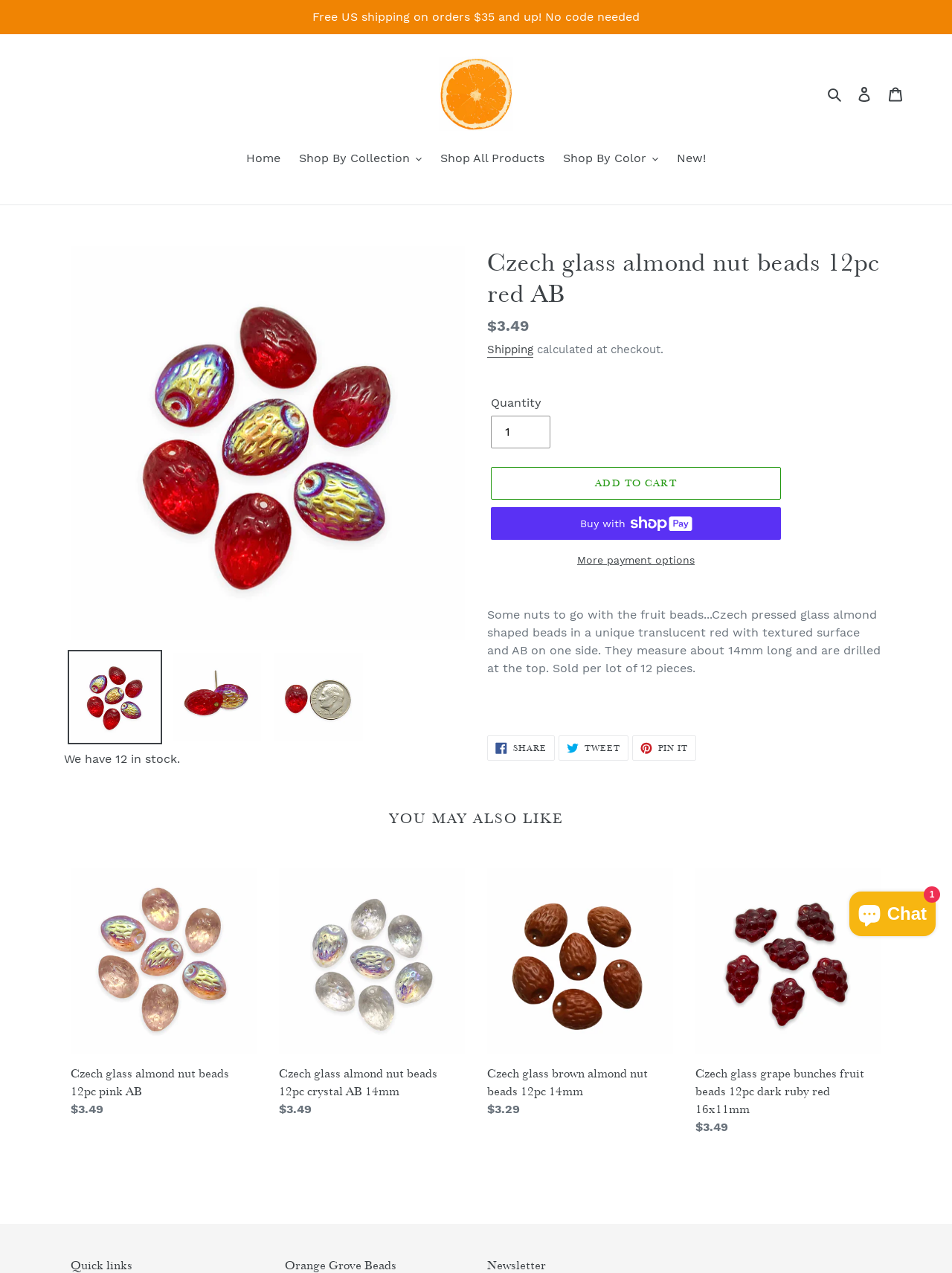Detail the webpage's structure and highlights in your description.

This webpage is an online store selling Czech glass almond nut beads. At the top, there is a notification about free US shipping on orders over $35. Below that, there is a layout table with several links, including "Orange Grove Beads", "Search", "Log in", and "Cart". 

On the left side, there is a main navigation menu with links to "Home", "Shop By Collection", "Shop All Products", "Shop By Color", and "New!". 

The main content of the page is focused on the product, Czech glass almond nut beads. There is a large image of the product at the top, followed by a description of the beads, including their size, material, and features. Below the description, there are details about the price, shipping, and quantity. 

Users can add the product to their cart or buy it now using ShopPay or other payment options. There are also social media links to share the product on Facebook, Twitter, and Pinterest.

Further down the page, there is a section titled "YOU MAY ALSO LIKE" with four recommended products, each with an image, description, and price. These products are similar to the main product, with different colors and designs.

At the bottom of the page, there are quick links to "Orange Grove Beads", "Newsletter", and a chat window for Shopify online store support.